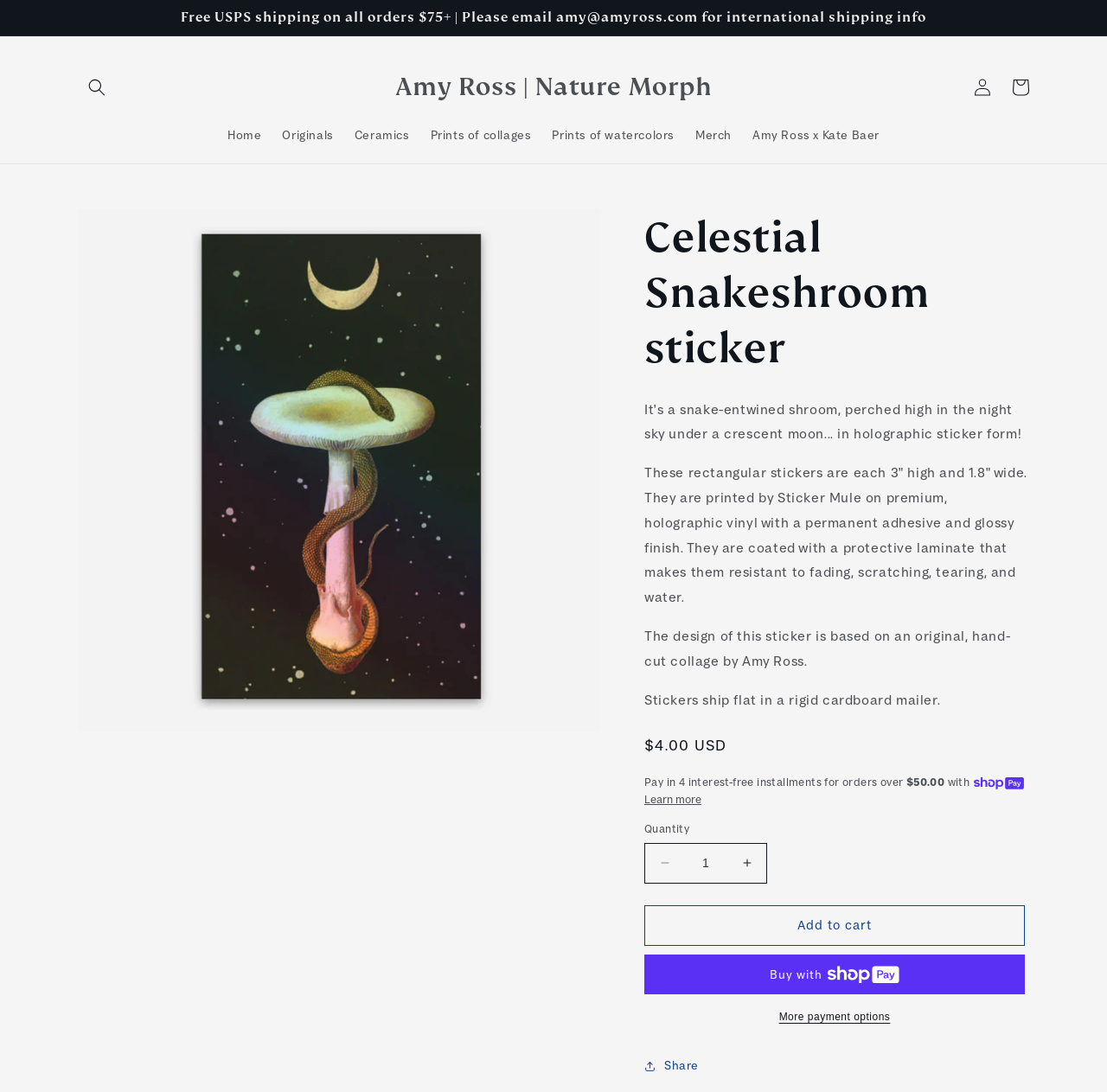Determine the bounding box coordinates of the section I need to click to execute the following instruction: "Add Celestial Snakeshroom sticker to cart". Provide the coordinates as four float numbers between 0 and 1, i.e., [left, top, right, bottom].

[0.582, 0.829, 0.926, 0.866]